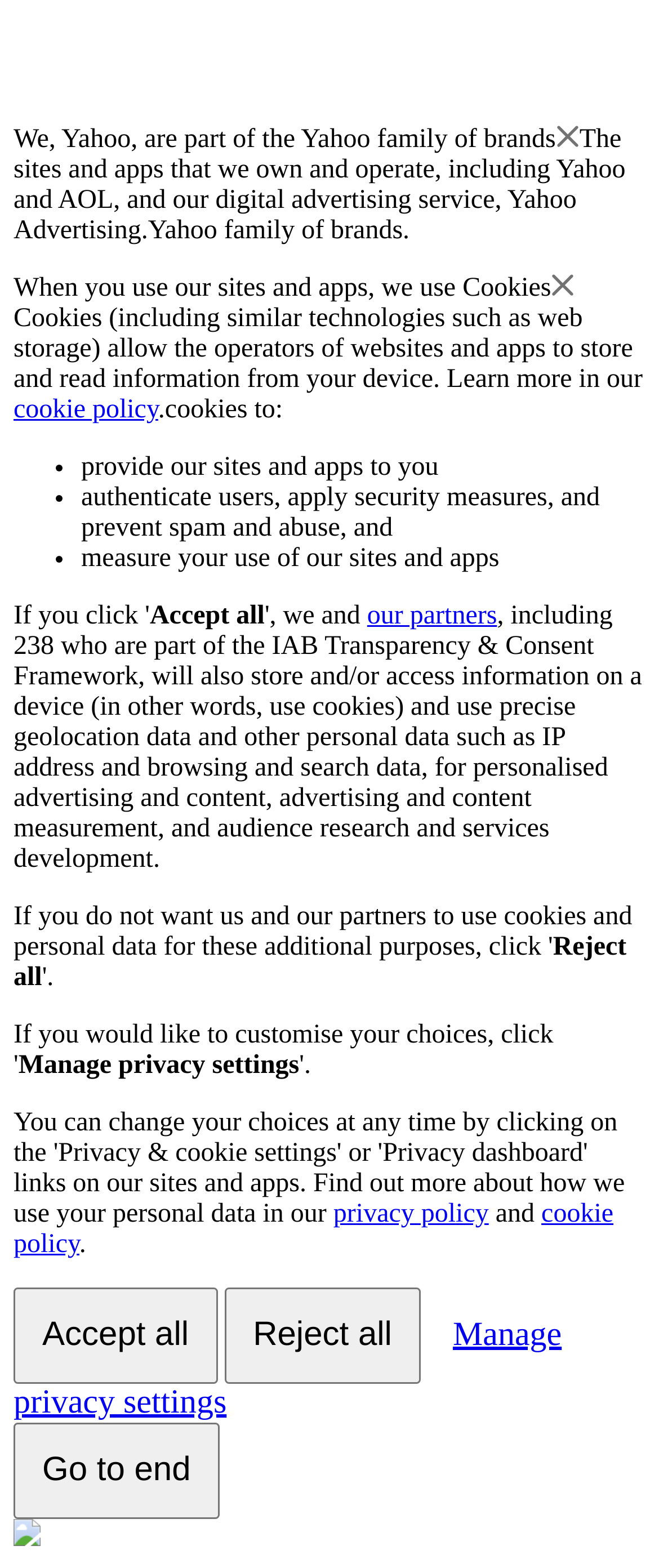Using the information in the image, could you please answer the following question in detail:
What is Yahoo part of?

Based on the text 'We, Yahoo, are part of the Yahoo family of brands' and the description of the element 'Yahoo family of brands', it can be inferred that Yahoo is part of the Yahoo family of brands.